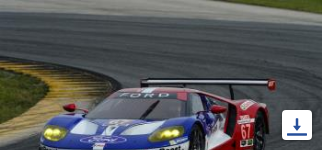Provide an in-depth description of the image you see.

The image captures a dynamic moment in motorsport, featuring a sleek Ford race car, prominently displaying the number "67," maneuvering through a curve on the racetrack. The car showcases a striking blue paint scheme with bold red and white accents, embodying the spirit of competitive racing. Its aerodynamic design and prominent rear wing hint at the high-speed performance expected in events like the Rolex 24 at Daytona. The image evokes excitement and showcases the precision required in motorsport racing, highlighting the car's readiness for a challenging race. A download icon is visible for those looking to save this captivating scene.